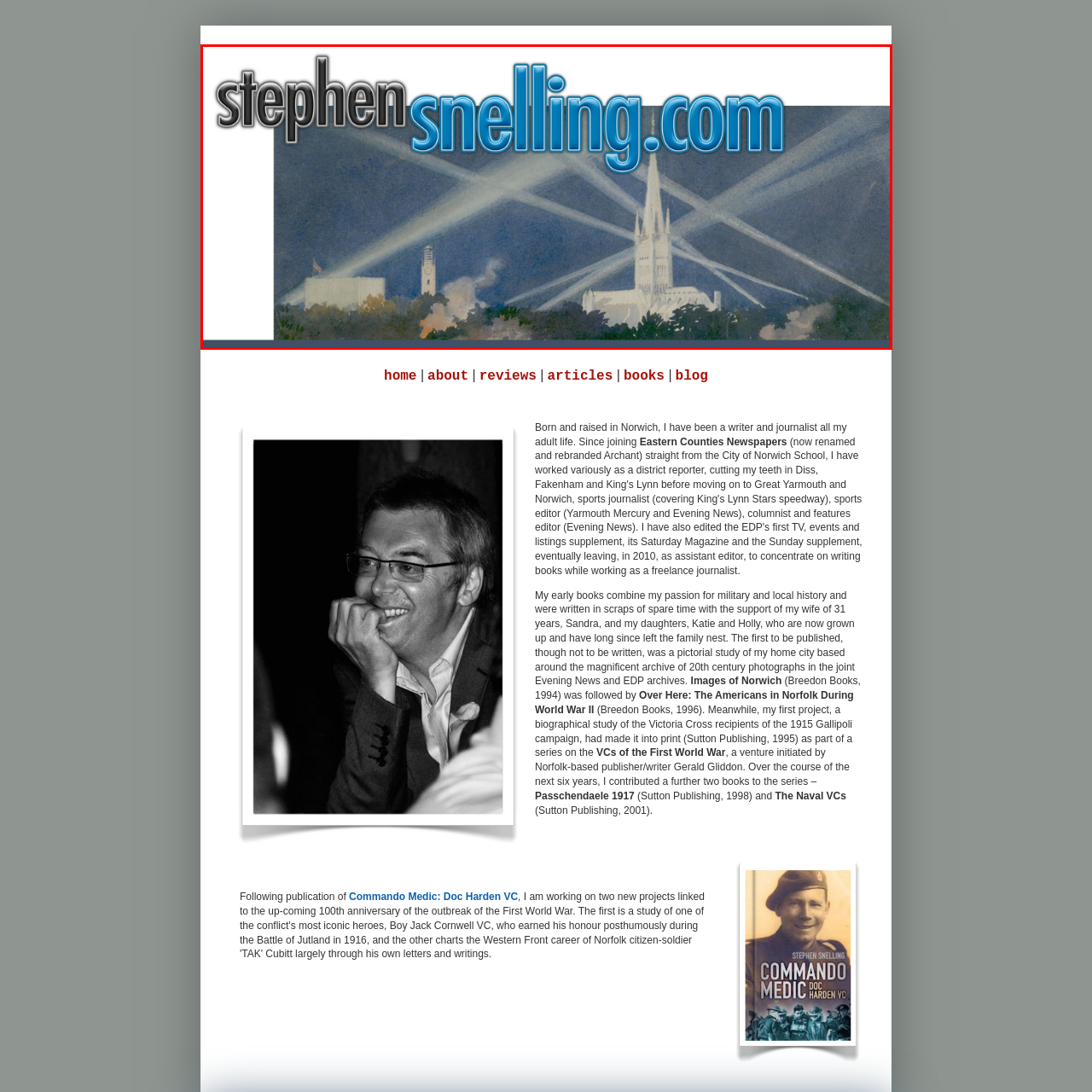Please examine the highlighted section of the image enclosed in the red rectangle and provide a comprehensive answer to the following question based on your observation: What is the profession of Stephen Snelling?

The question asks about the profession of Stephen Snelling, the person associated with the website. The caption mentions that the design evokes a sense of mystery and intrigue, inviting visitors to explore the content related to Stephen Snelling, a writer and journalist with a rich professional background. Therefore, the answer is writer and journalist.